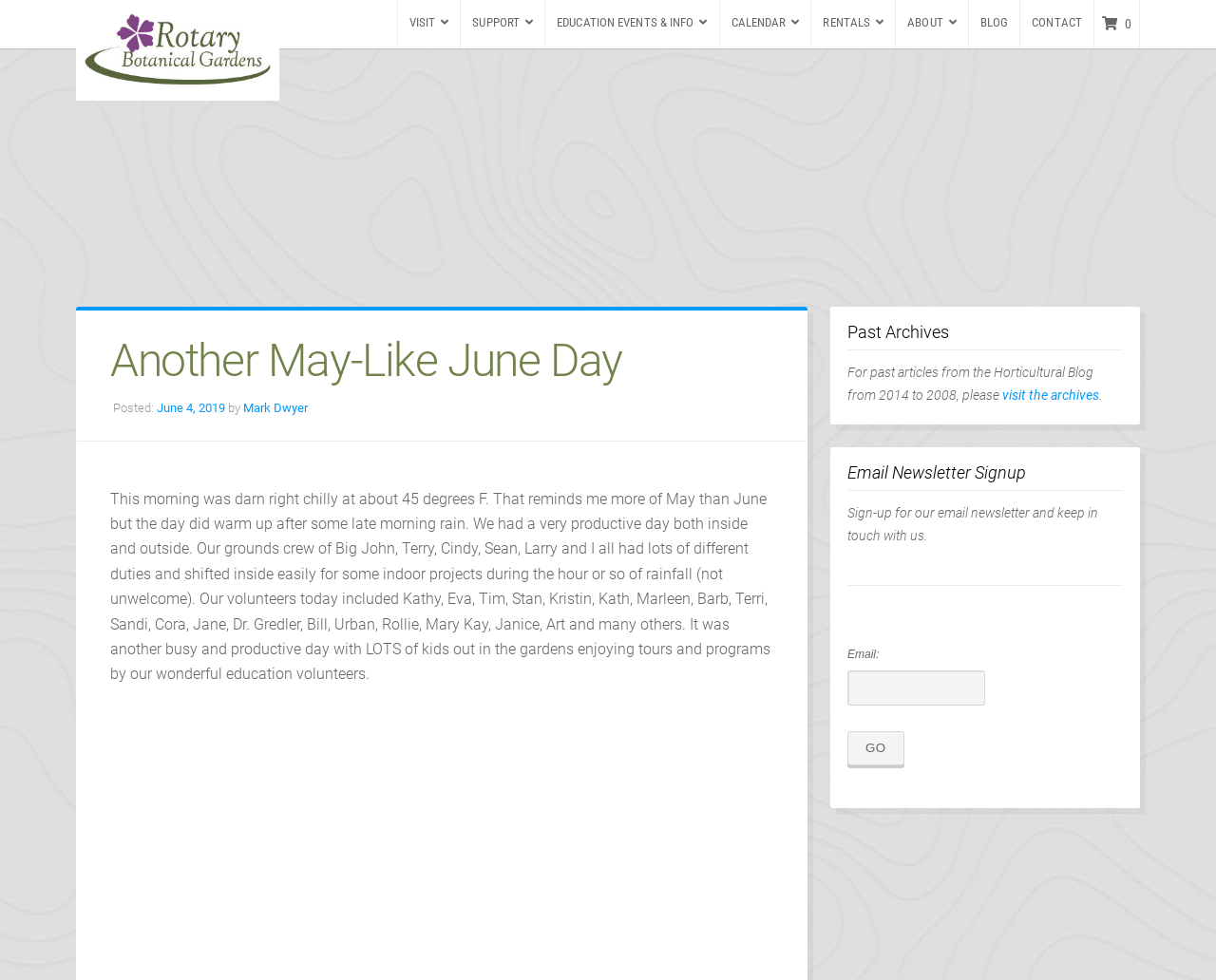For the following element description, predict the bounding box coordinates in the format (top-left x, top-left y, bottom-right x, bottom-right y). All values should be floating point numbers between 0 and 1. Description: Support

[0.379, 0.0, 0.448, 0.048]